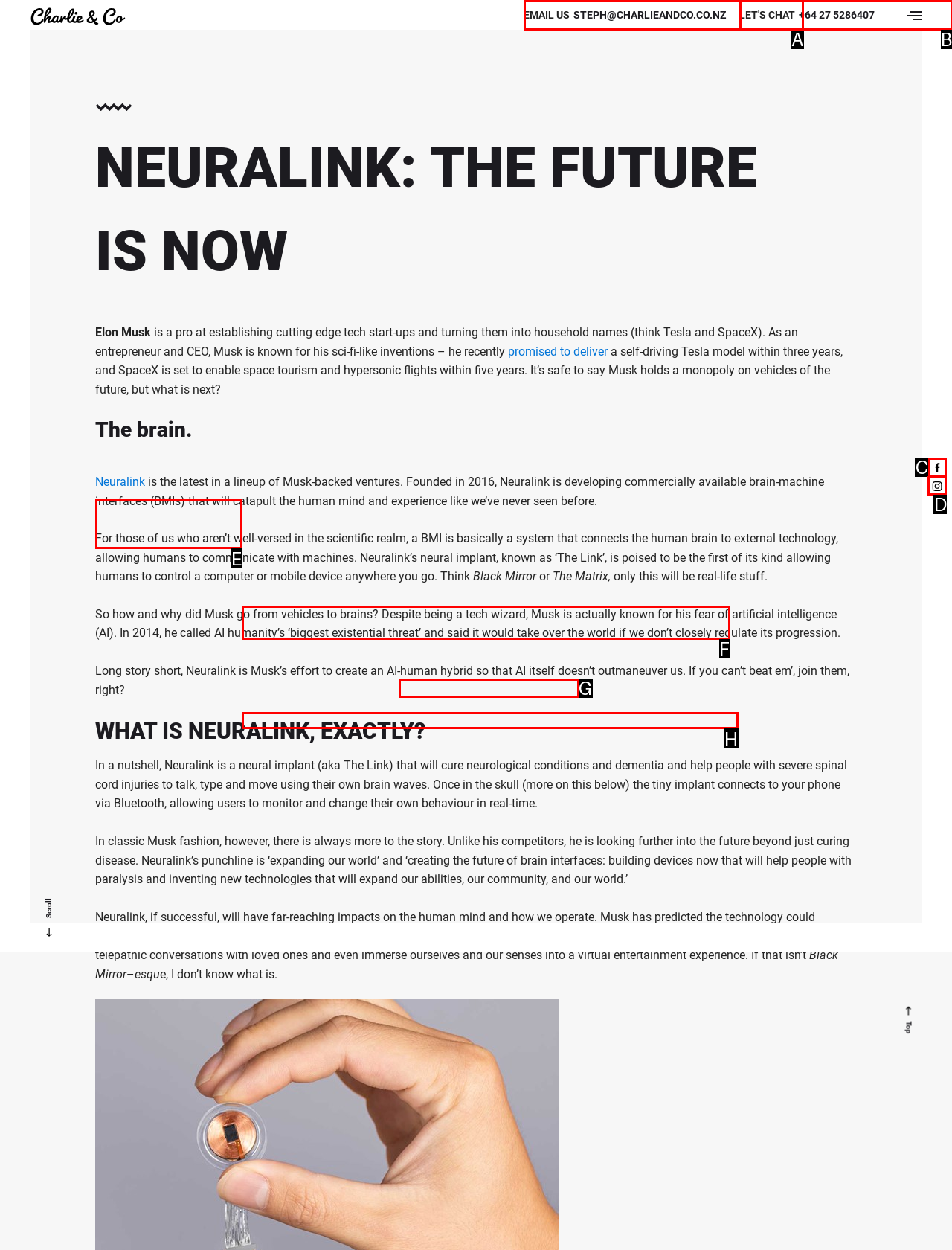Choose the letter that best represents the description: Lets work together brief us.. Provide the letter as your response.

E